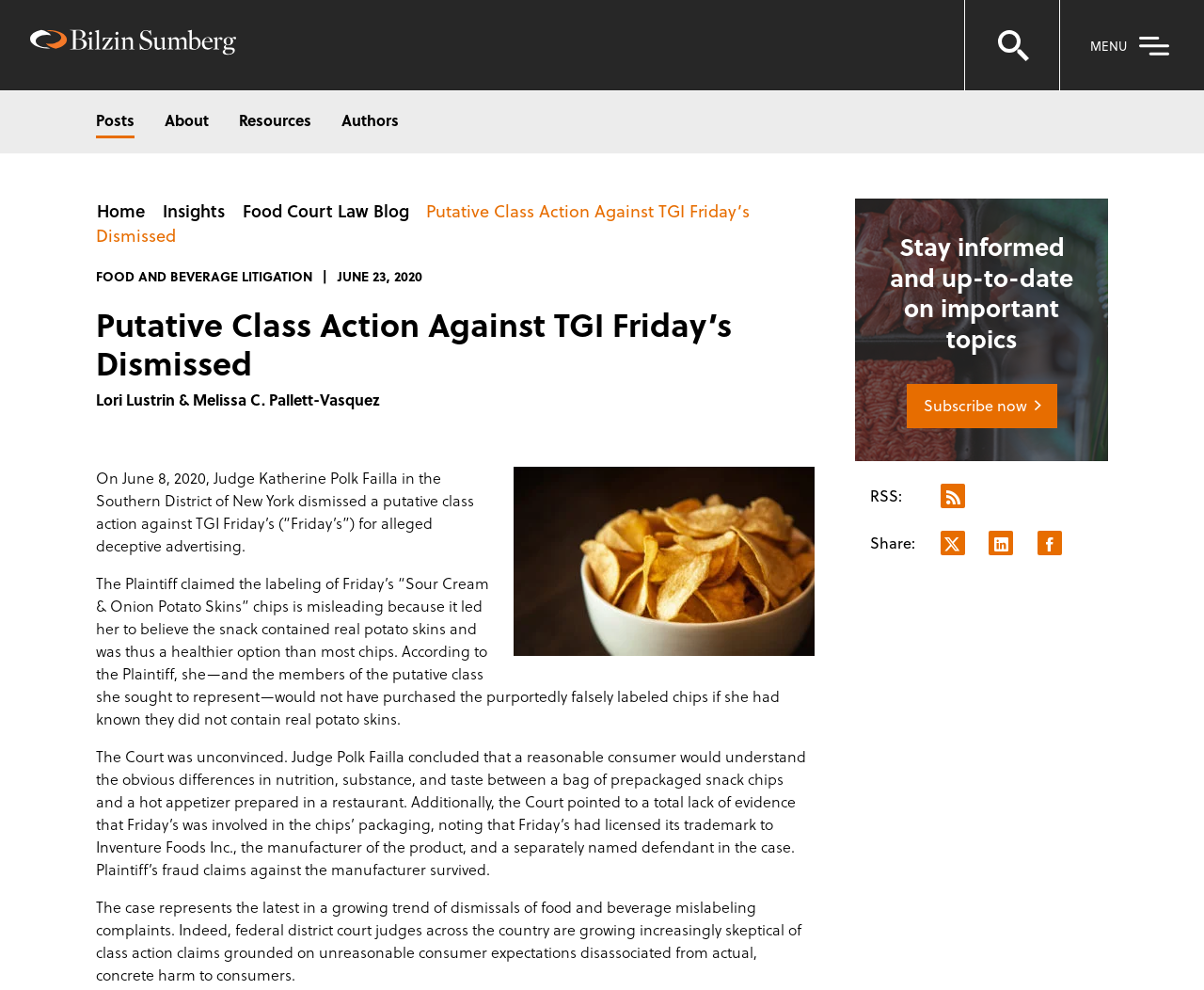What is the name of the company involved in the lawsuit?
Give a single word or phrase answer based on the content of the image.

TGI Friday’s